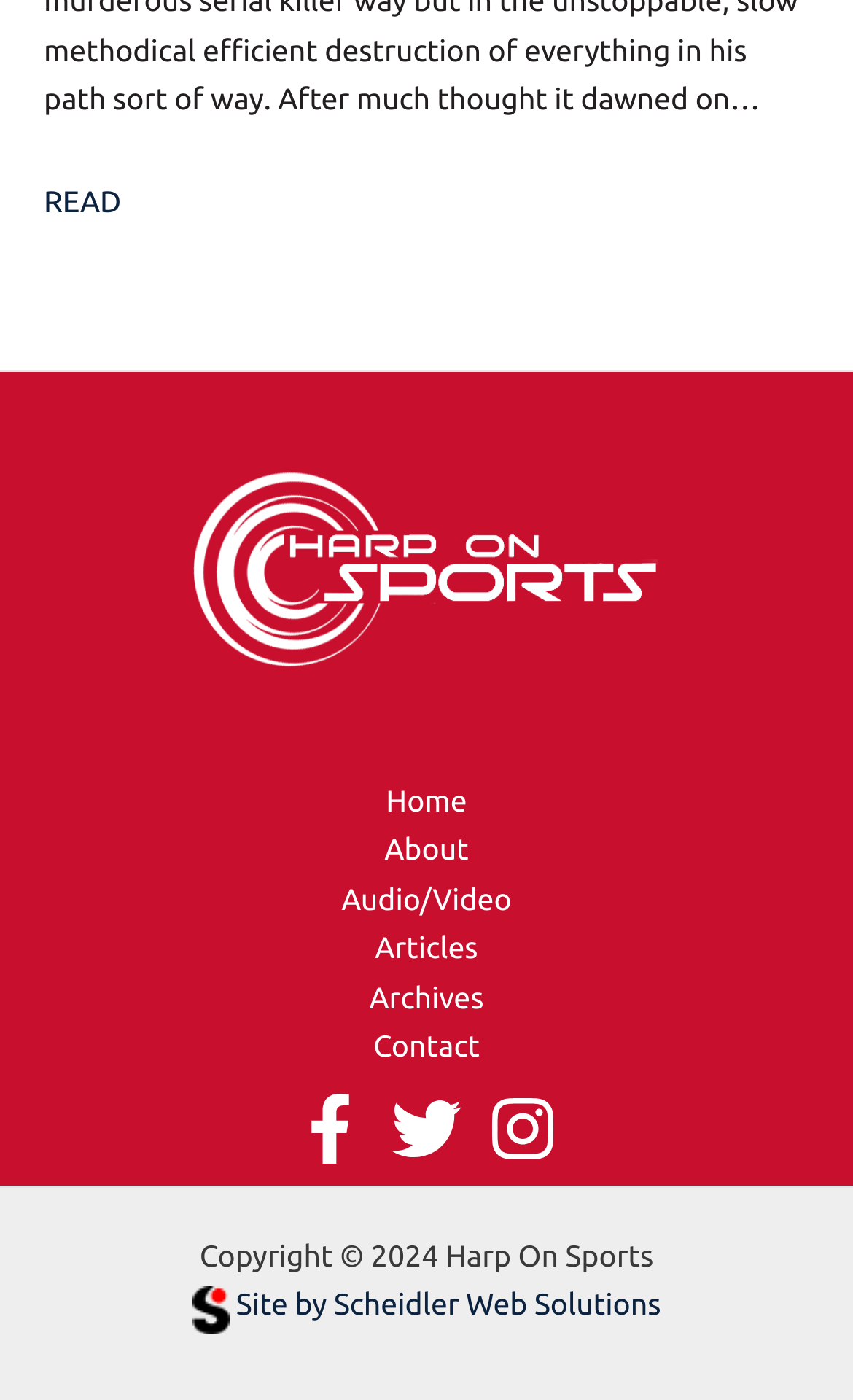What is the copyright year?
Using the details shown in the screenshot, provide a comprehensive answer to the question.

The copyright year is 2024, which is mentioned in the 'Copyright © 2024 Harp On Sports' text located at the bottom of the webpage, with a bounding box of [0.234, 0.884, 0.766, 0.909].